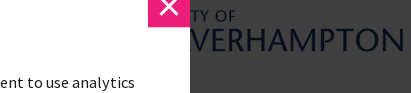What is the event where the logo is being used?
Answer with a single word or phrase, using the screenshot for reference.

Construction Futures Forum Excellence in Industry